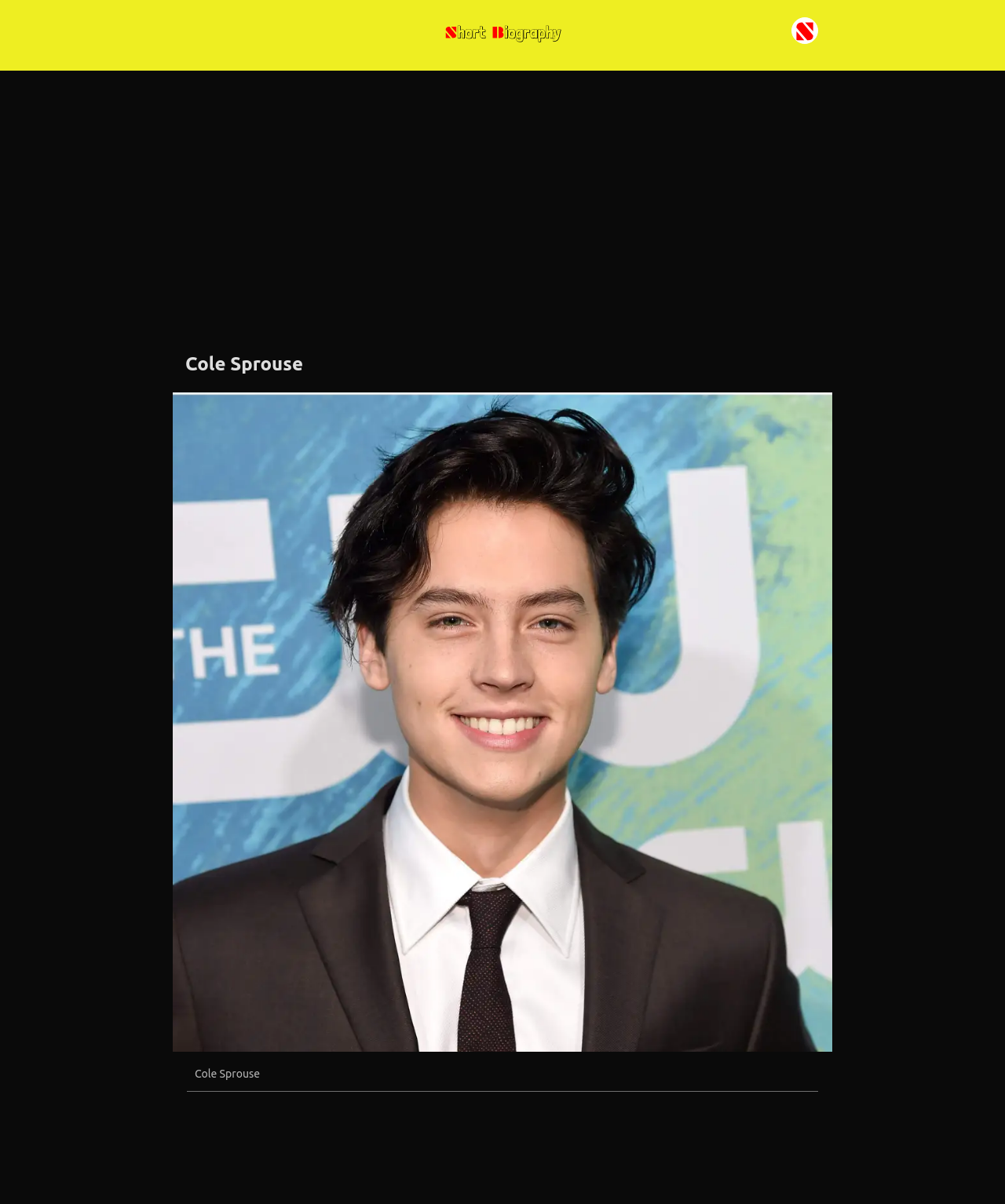Calculate the bounding box coordinates for the UI element based on the following description: "Short Biography". Ensure the coordinates are four float numbers between 0 and 1, i.e., [left, top, right, bottom].

[0.441, 0.017, 0.559, 0.042]